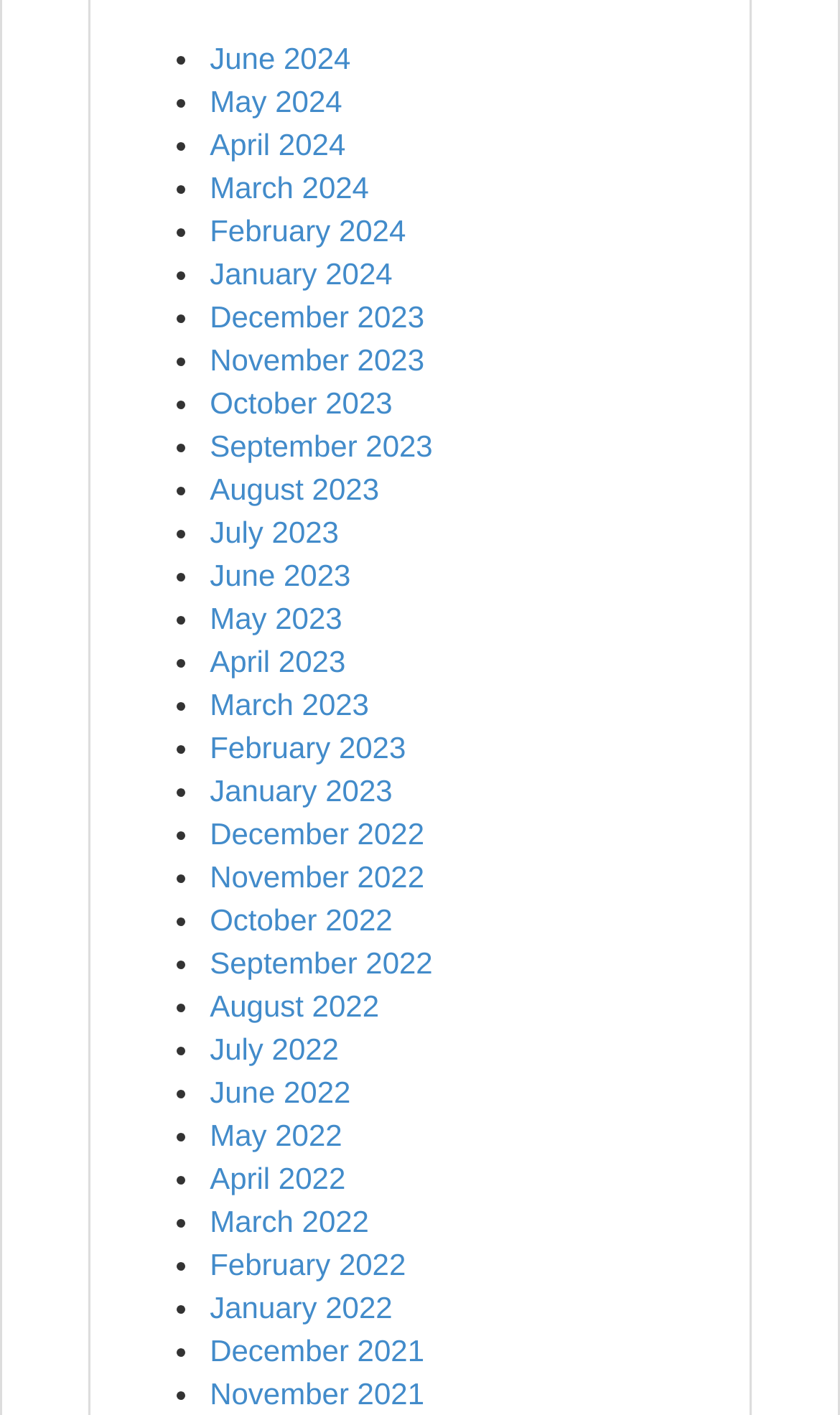What is the earliest month listed?
Based on the screenshot, give a detailed explanation to answer the question.

By examining the list of links on the webpage, I found that the earliest month listed is December 2021, which is located at the bottom of the list.